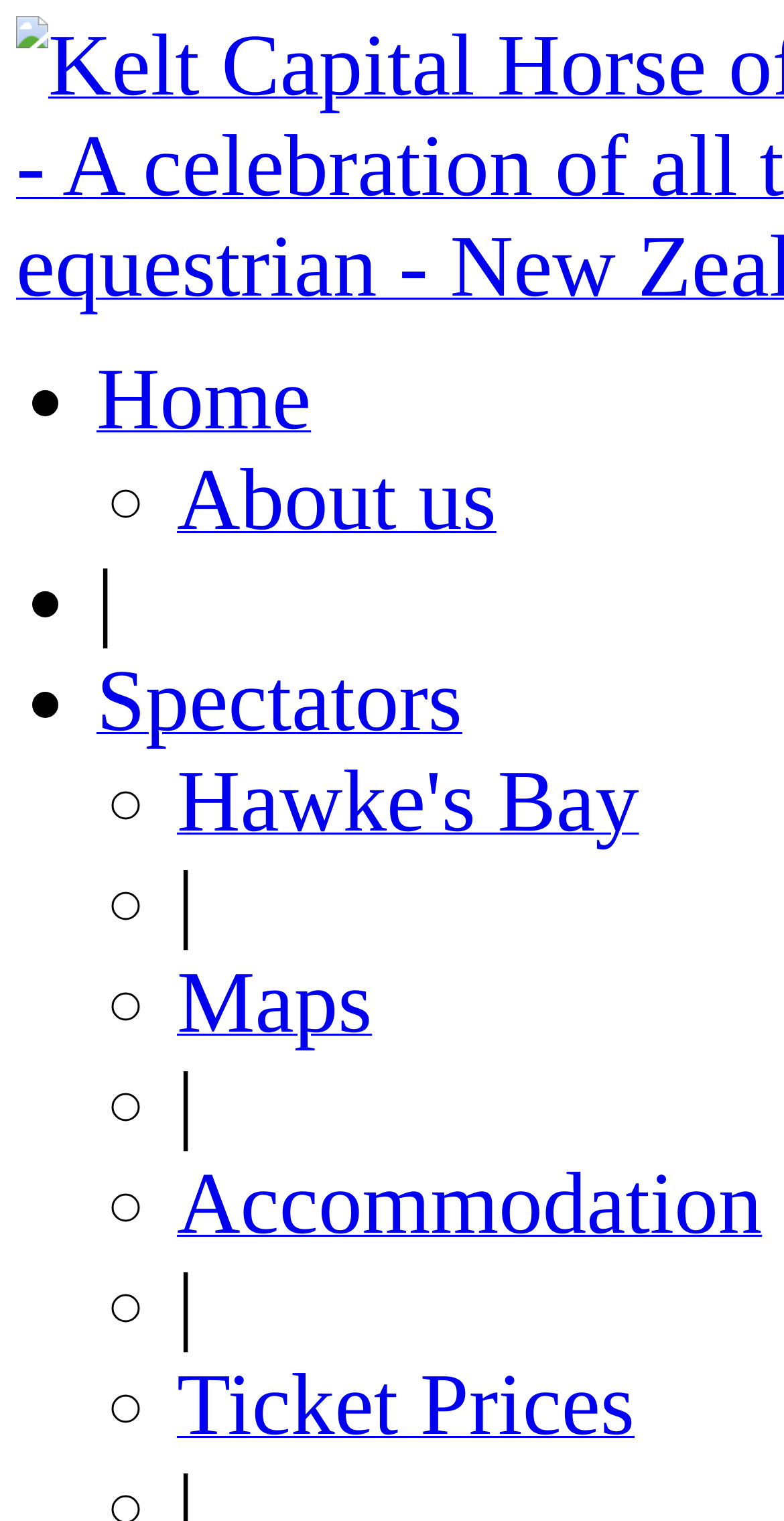Please locate the clickable area by providing the bounding box coordinates to follow this instruction: "learn about us".

[0.226, 0.331, 0.633, 0.353]